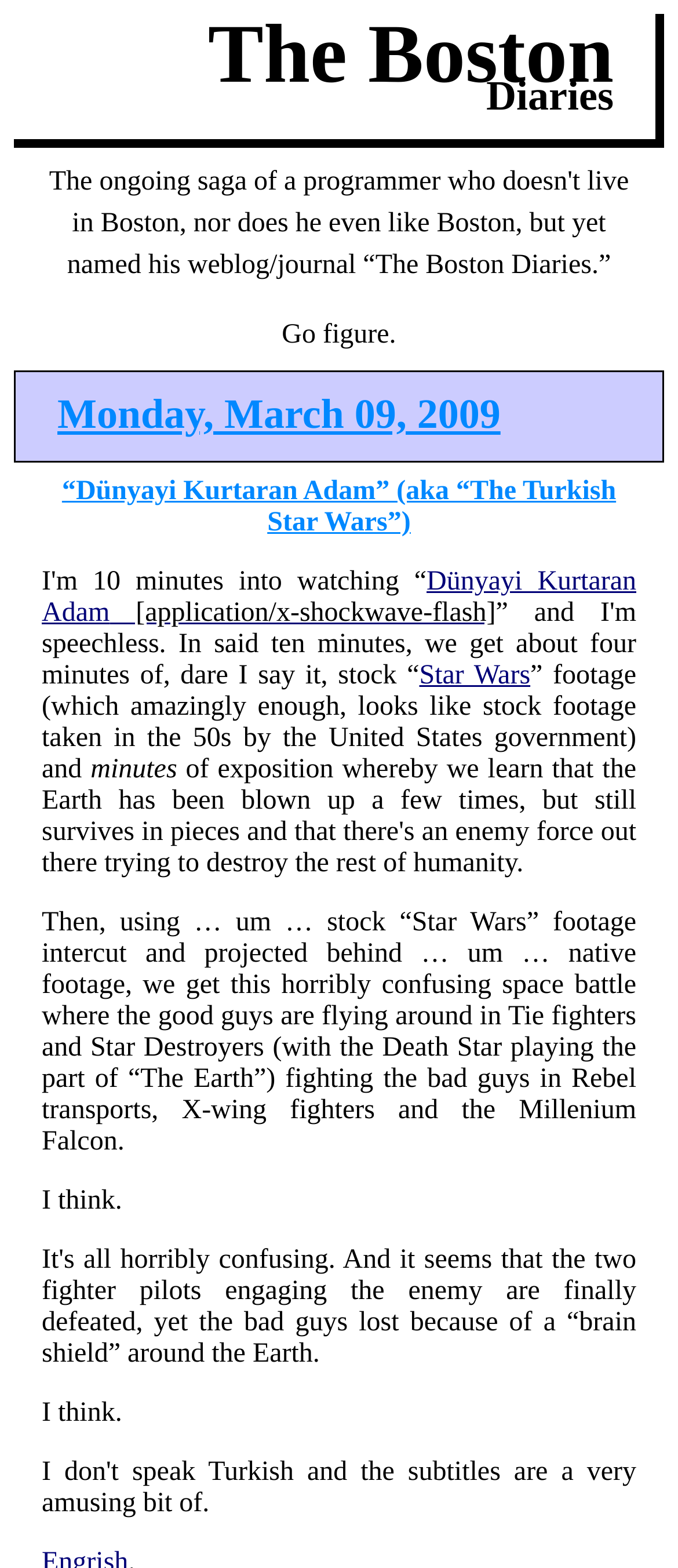What is the author's tone in the text?
Provide a detailed answer to the question using information from the image.

I inferred the author's tone by reading the static text element that contains the text 'I think.'. This phrase suggests that the author is unsure or confused about the content they are describing. This static text element has a bounding box coordinate of [0.062, 0.756, 0.18, 0.775].